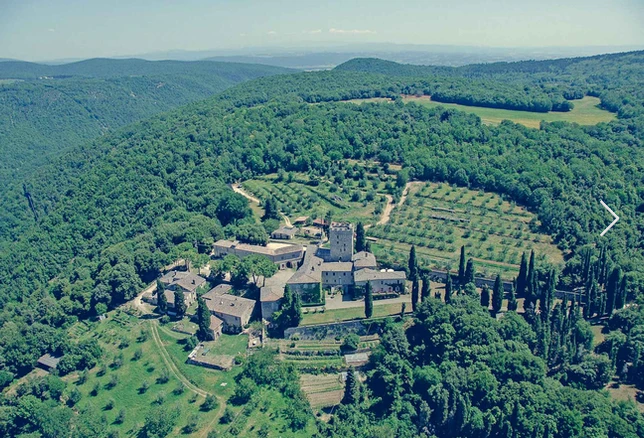Please provide a one-word or short phrase answer to the question:
What is the purpose of Spannocchia?

Retreat and education center